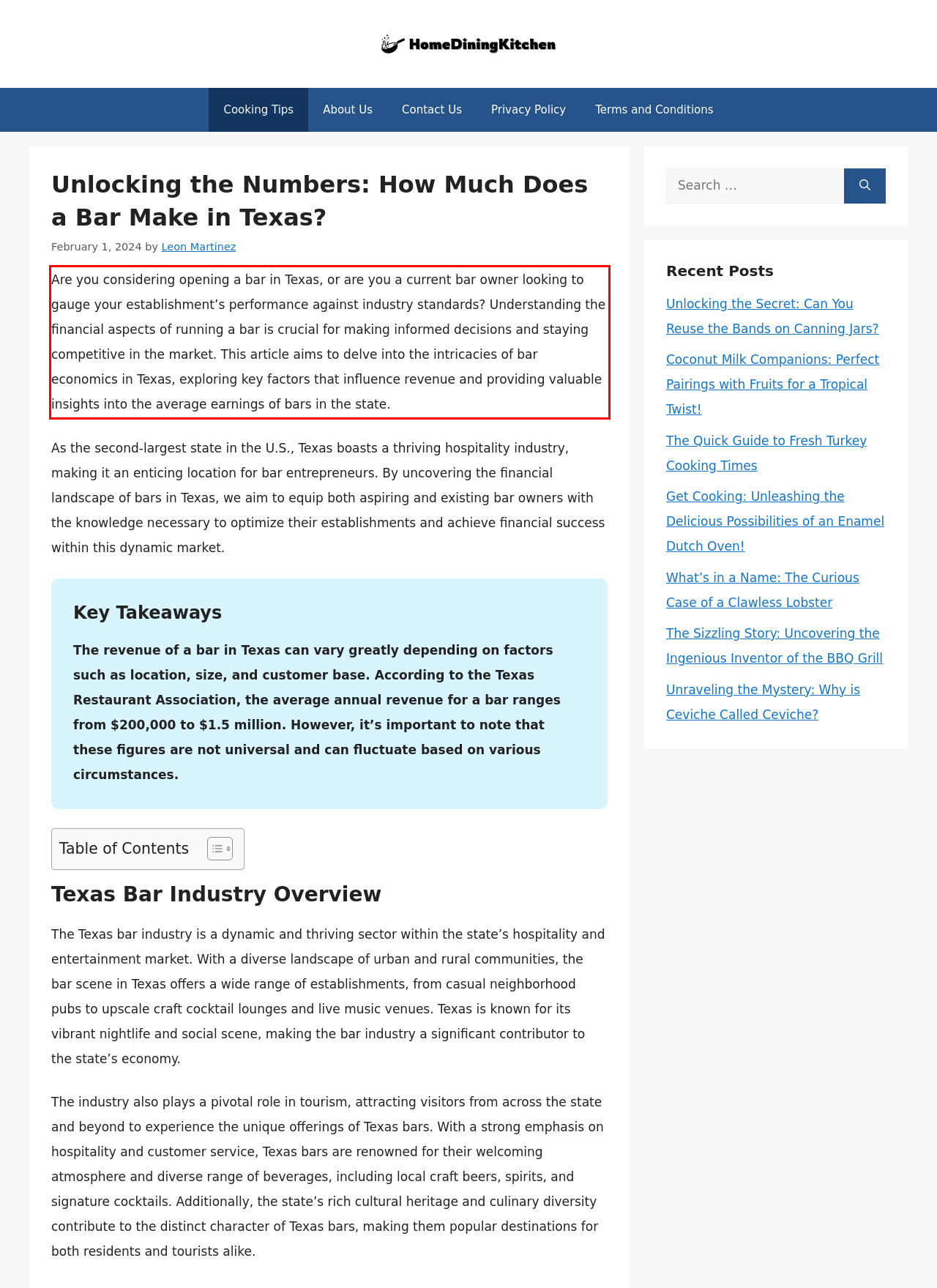Given a webpage screenshot, identify the text inside the red bounding box using OCR and extract it.

Are you considering opening a bar in Texas, or are you a current bar owner looking to gauge your establishment’s performance against industry standards? Understanding the financial aspects of running a bar is crucial for making informed decisions and staying competitive in the market. This article aims to delve into the intricacies of bar economics in Texas, exploring key factors that influence revenue and providing valuable insights into the average earnings of bars in the state.